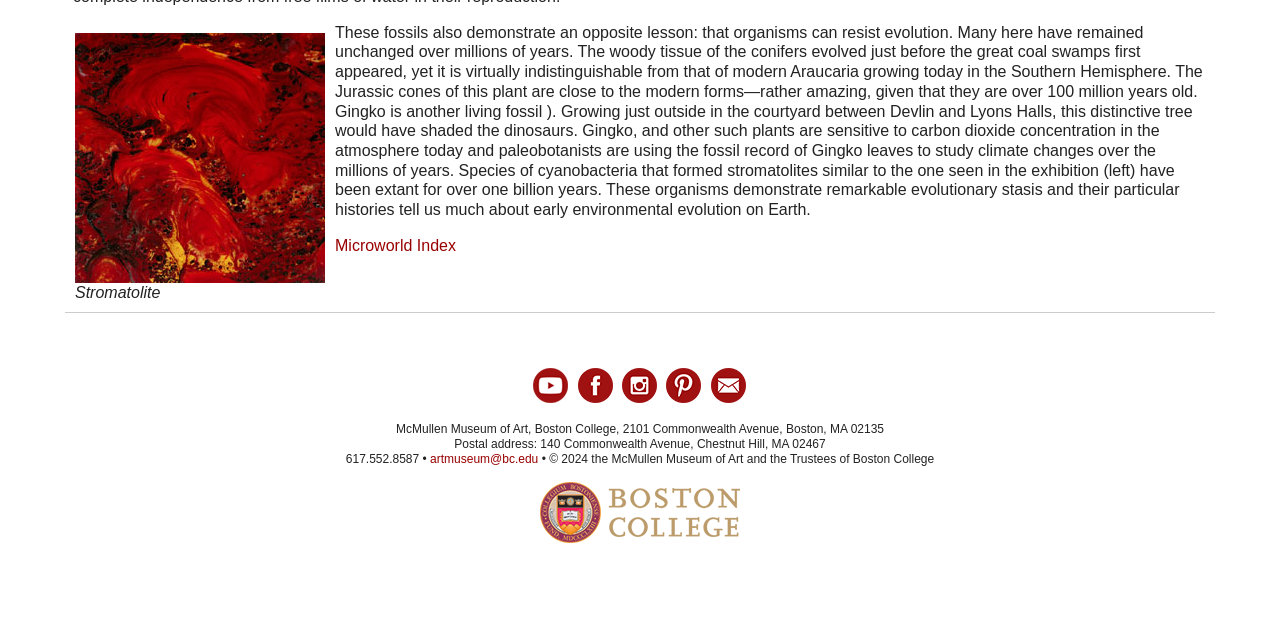From the given element description: "alt="Facebook link"", find the bounding box for the UI element. Provide the coordinates as four float numbers between 0 and 1, in the order [left, top, right, bottom].

[0.45, 0.588, 0.481, 0.615]